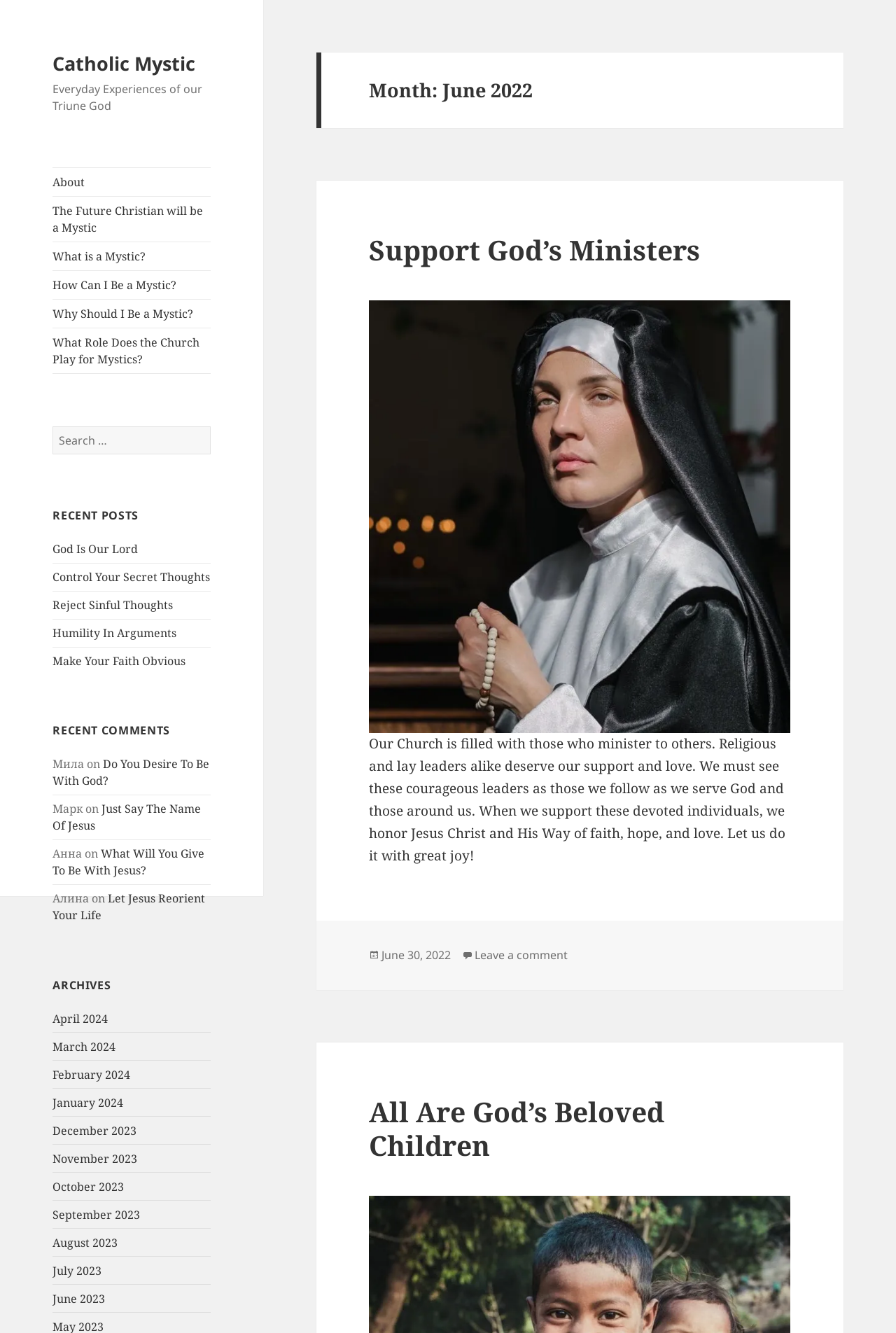Find and extract the text of the primary heading on the webpage.

Month: June 2022